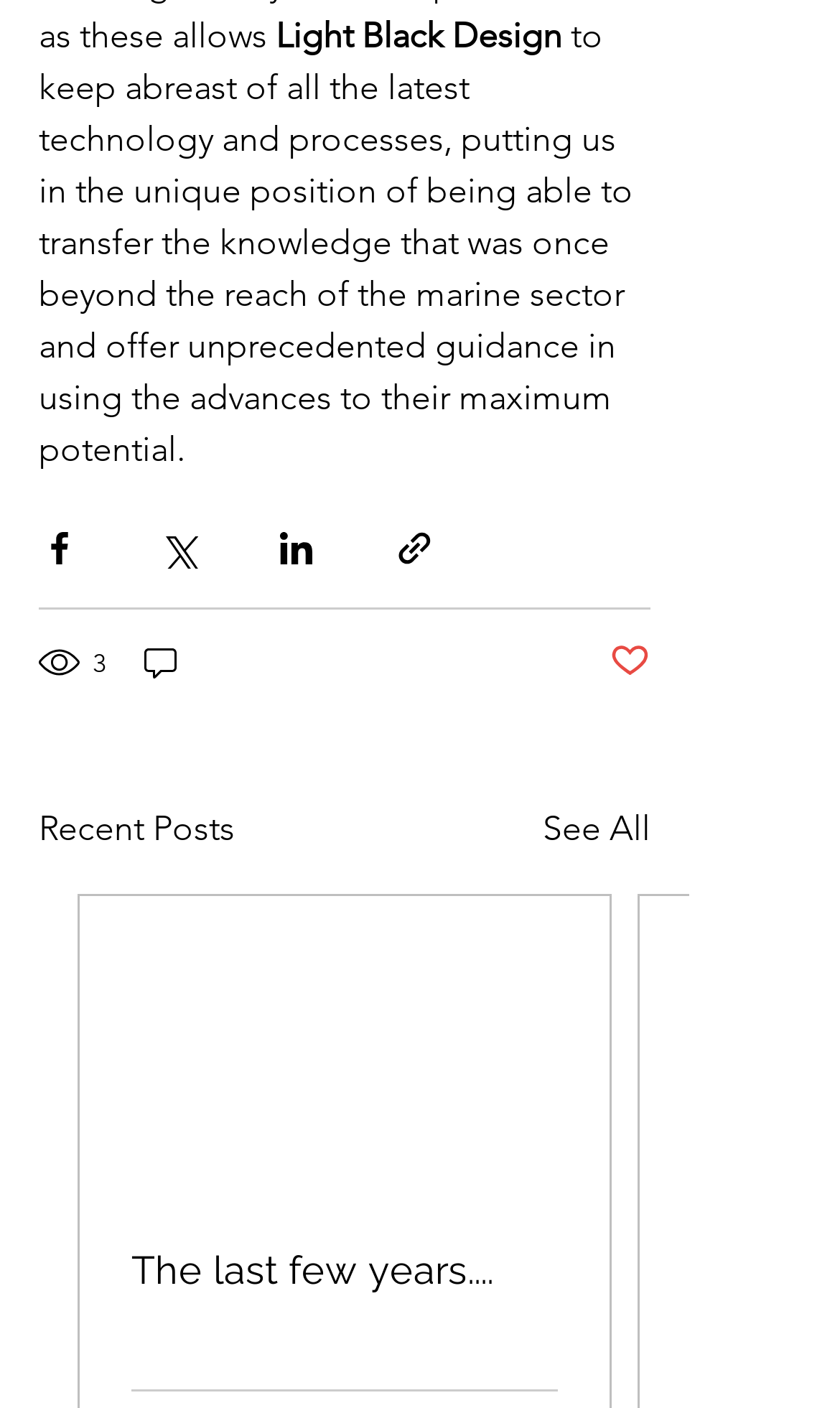Determine the bounding box coordinates of the clickable element to achieve the following action: 'View comments'. Provide the coordinates as four float values between 0 and 1, formatted as [left, top, right, bottom].

[0.167, 0.455, 0.221, 0.487]